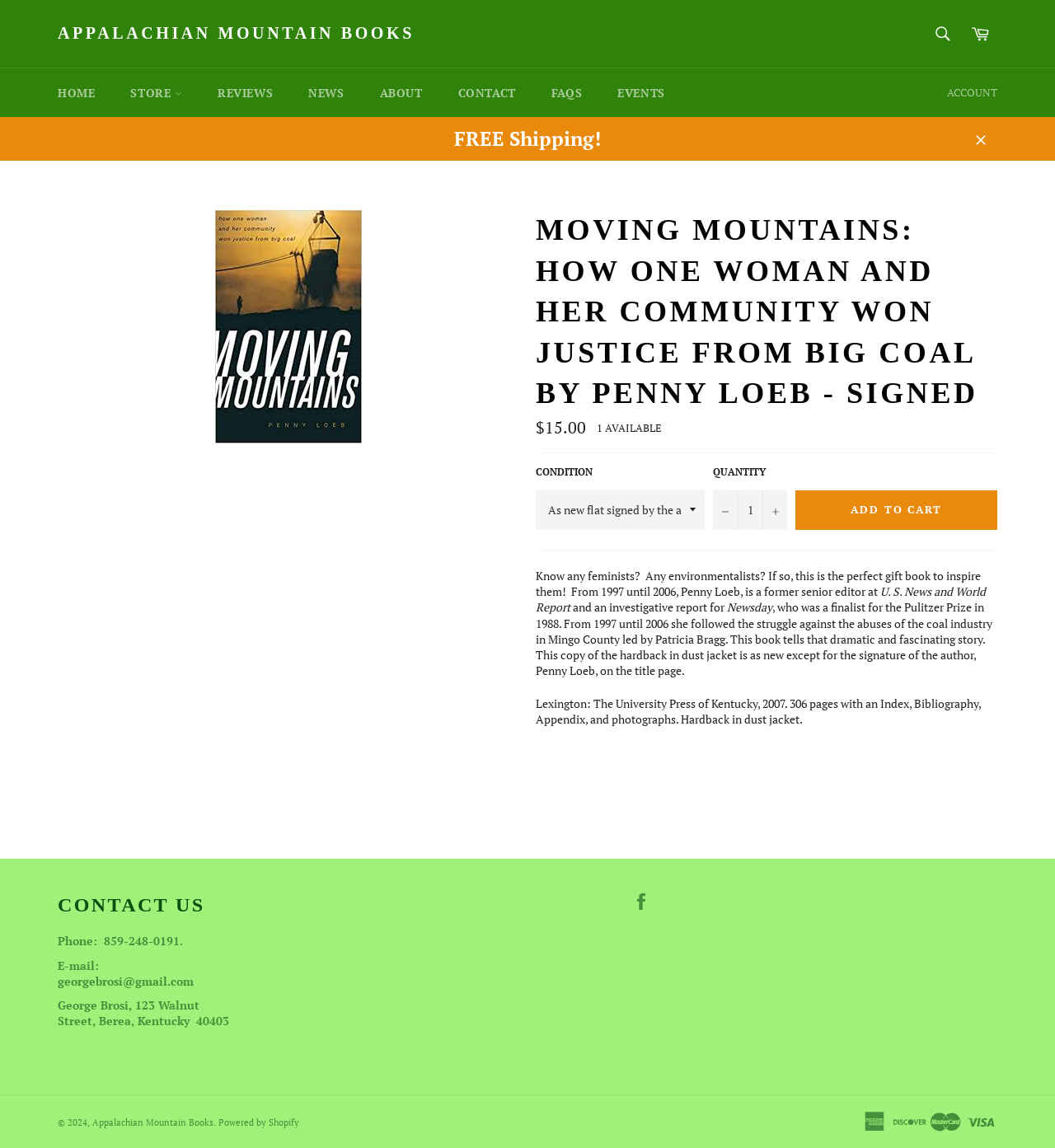Please identify the bounding box coordinates of the area I need to click to accomplish the following instruction: "Add the book to cart".

[0.754, 0.427, 0.945, 0.462]